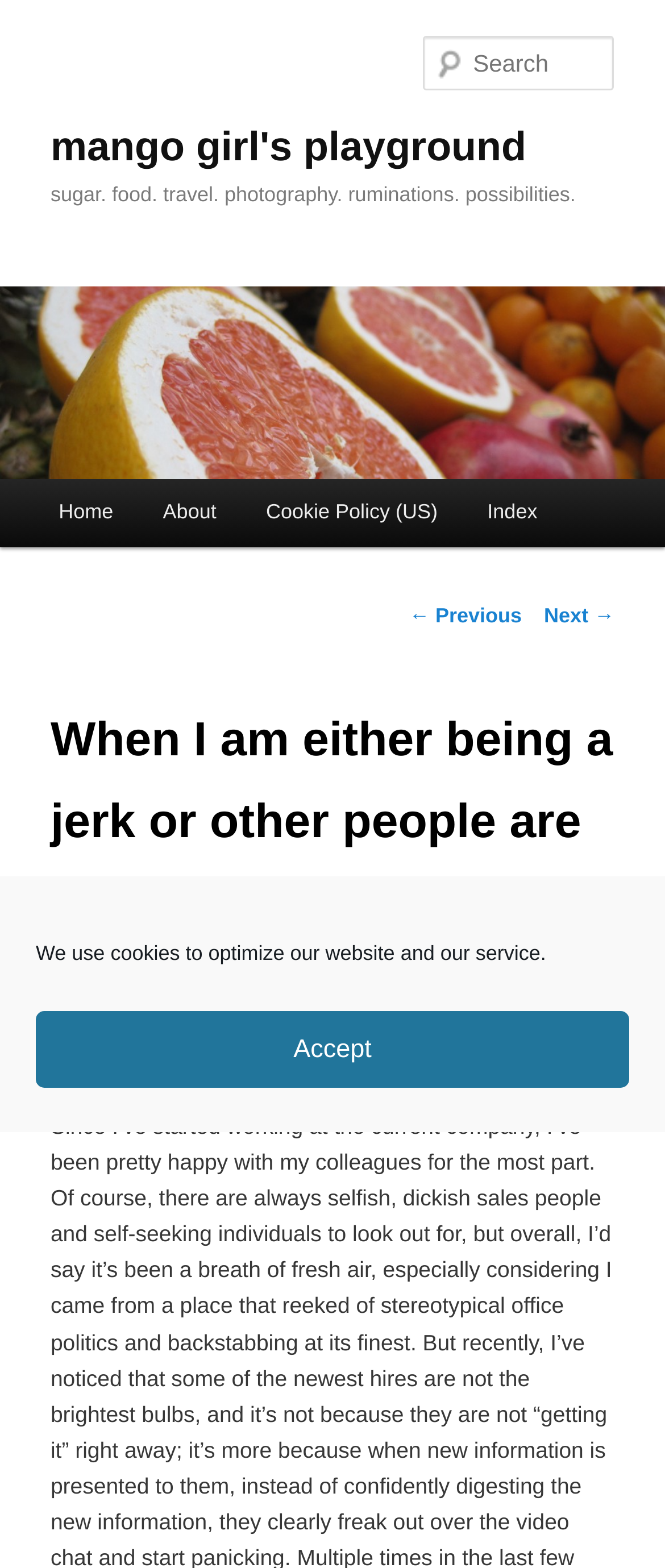What type of content does the website feature?
Refer to the screenshot and respond with a concise word or phrase.

sugar, food, travel, photography